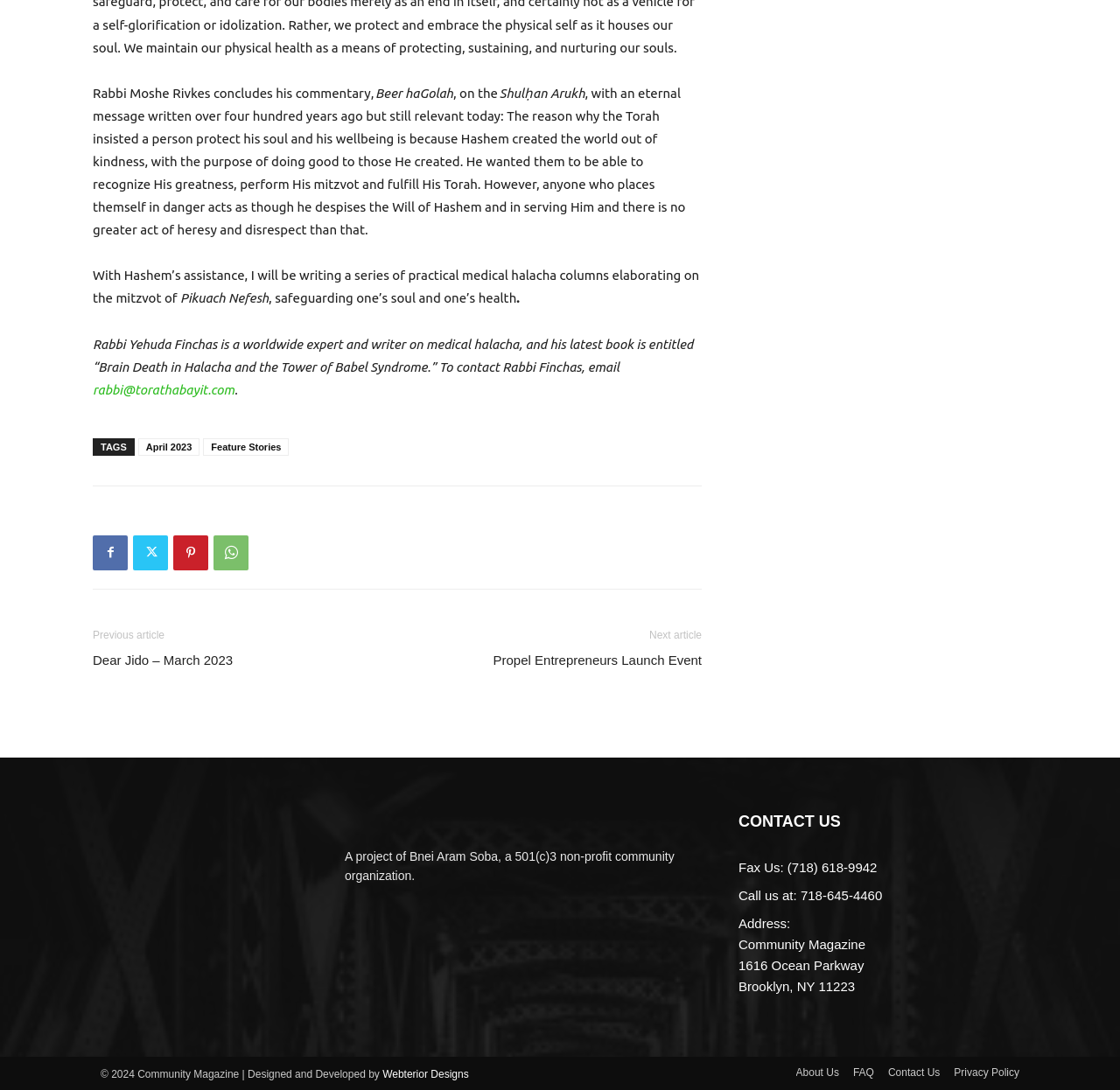Please give the bounding box coordinates of the area that should be clicked to fulfill the following instruction: "Email Rabbi Finchas". The coordinates should be in the format of four float numbers from 0 to 1, i.e., [left, top, right, bottom].

[0.083, 0.351, 0.209, 0.364]